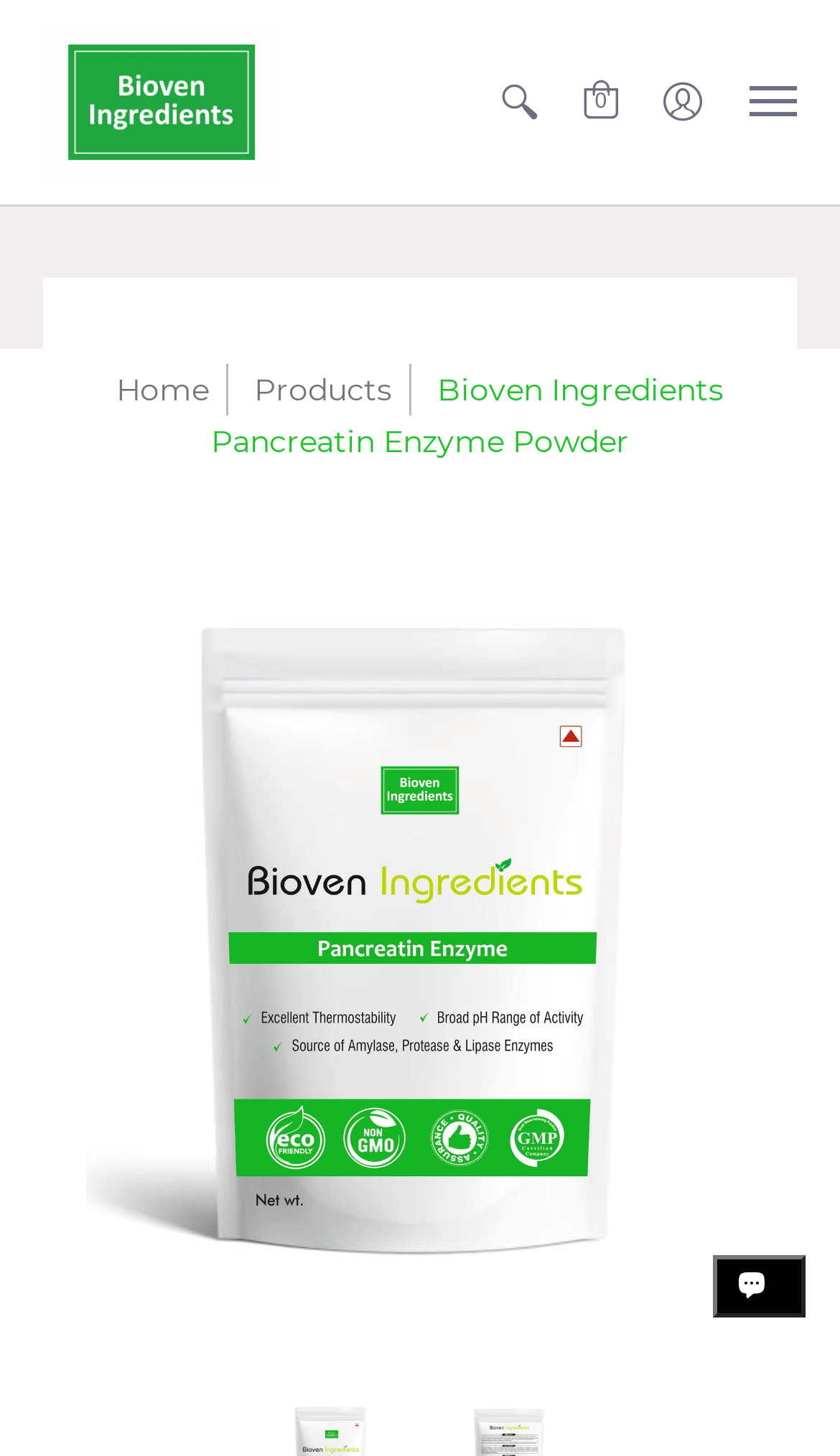Identify the bounding box coordinates of the element that should be clicked to fulfill this task: "Buy Pancreatin Enzyme powder online". The coordinates should be provided as four float numbers between 0 and 1, i.e., [left, top, right, bottom].

[0.103, 0.38, 0.897, 0.928]